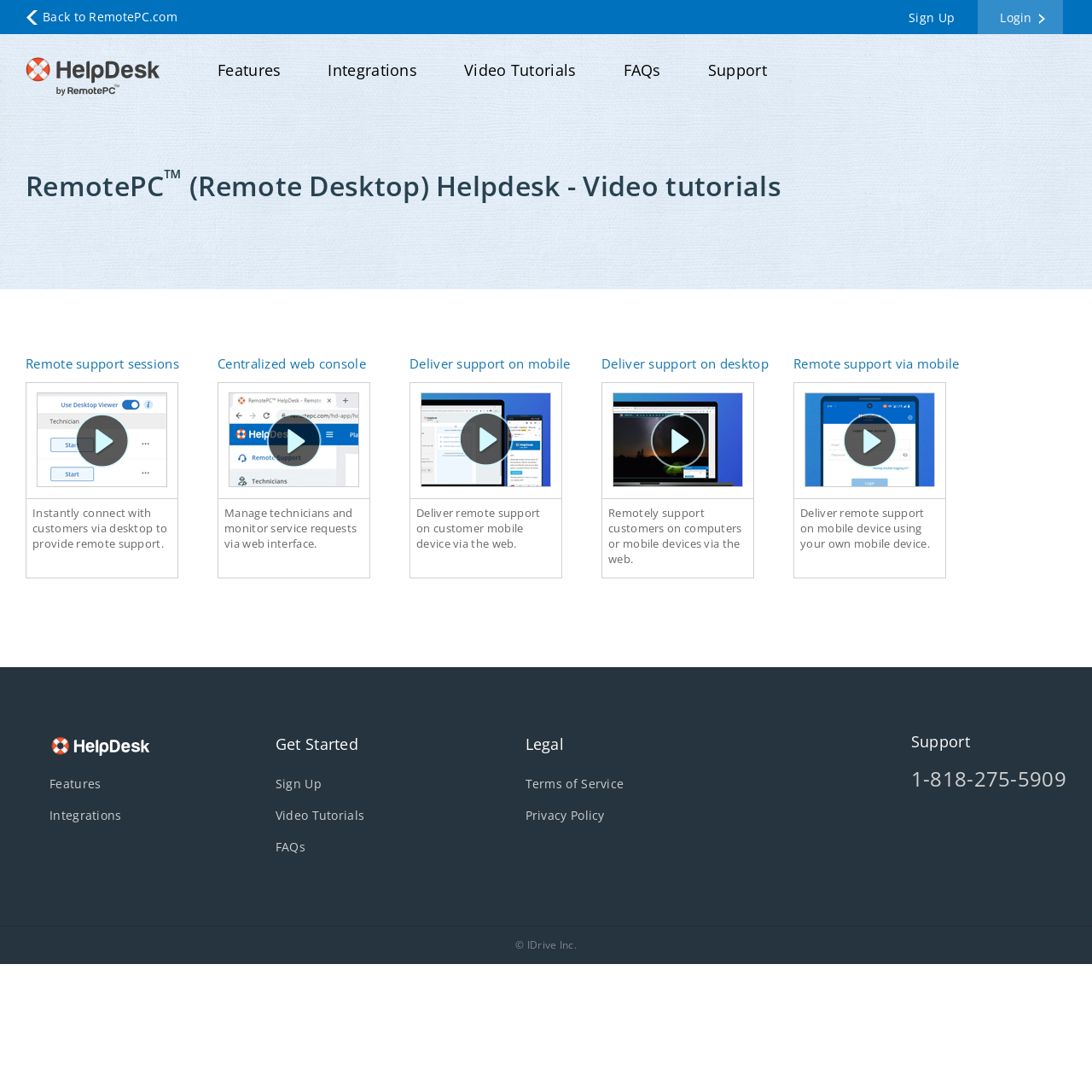Please provide the main heading of the webpage content.

RemotePC™ (Remote Desktop) Helpdesk - Video tutorials